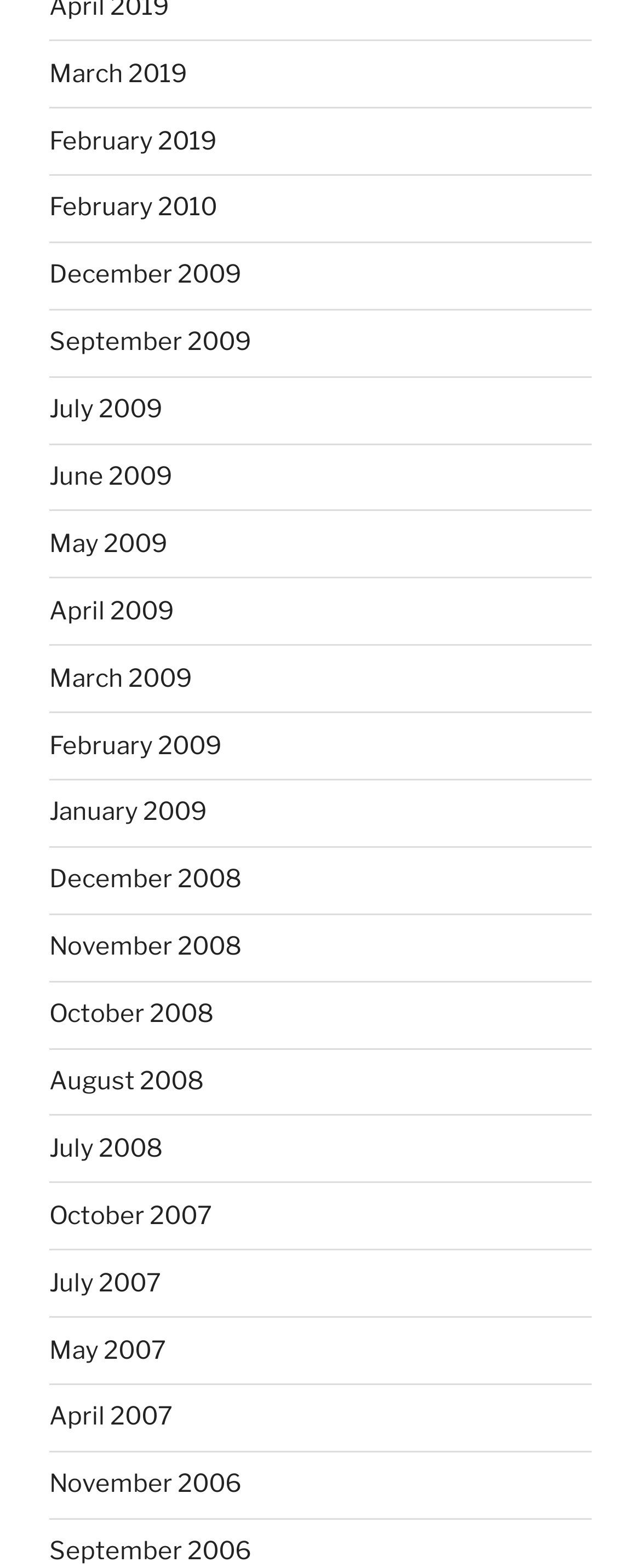Pinpoint the bounding box coordinates for the area that should be clicked to perform the following instruction: "view July 2008".

[0.077, 0.723, 0.254, 0.742]